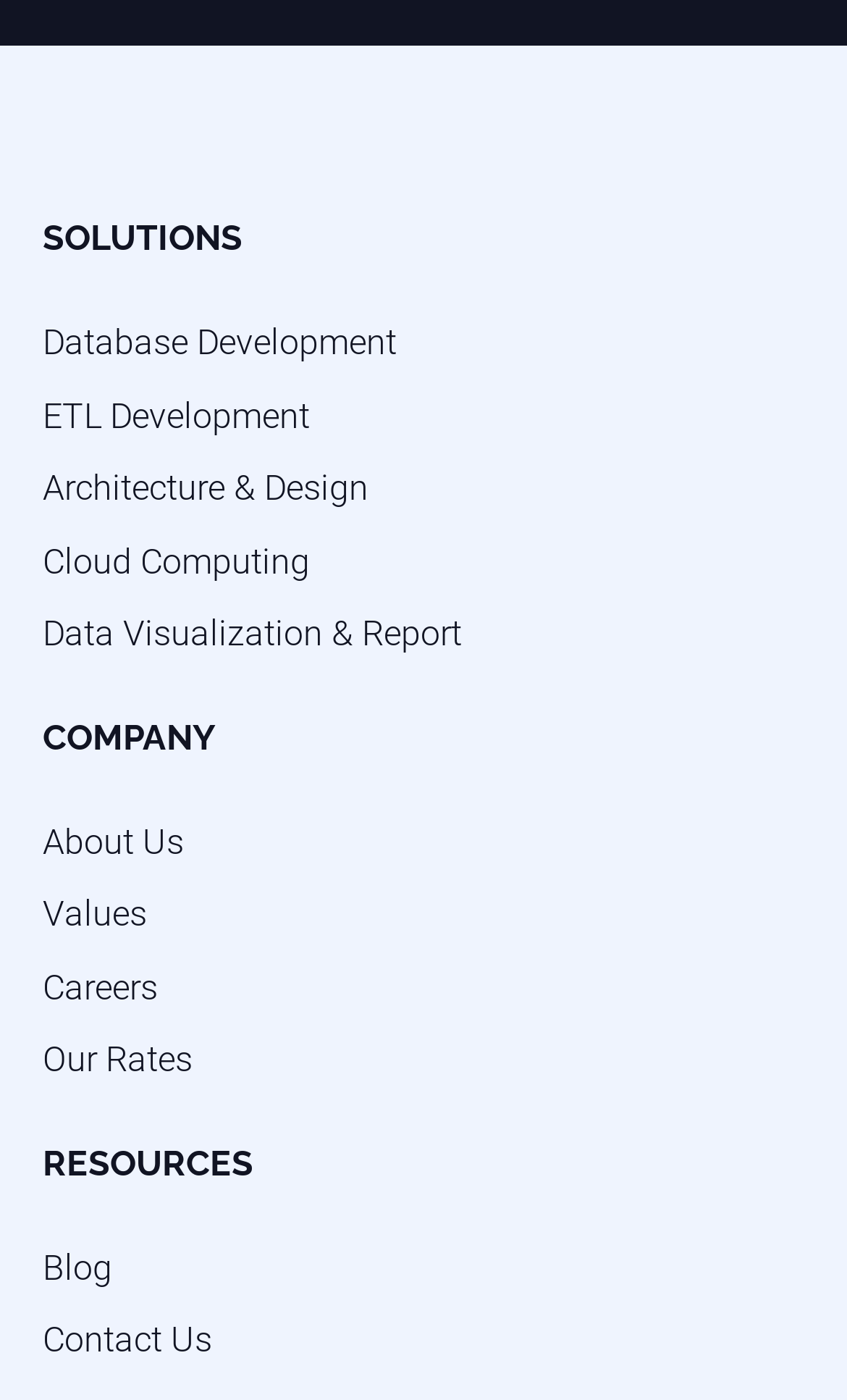How many main categories are listed on the webpage?
Look at the screenshot and respond with one word or a short phrase.

3